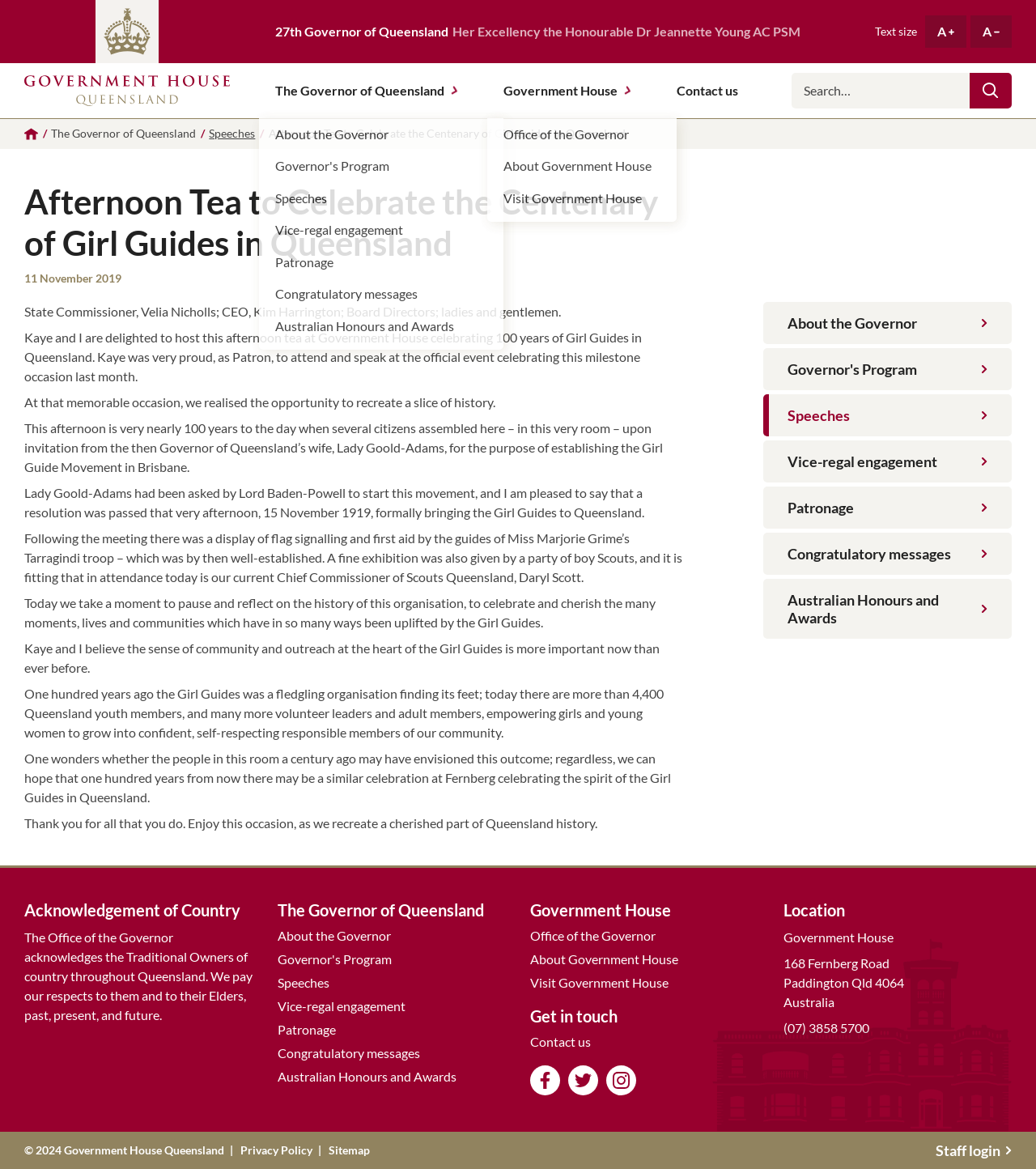Generate a thorough description of the webpage.

This webpage is about the Government House Queensland website, specifically celebrating the centenary of Girl Guides in Queensland. At the top, there is a header section with the title "Afternoon Tea to Celebrate the Centenary of Girl Guides in Queensland" and a navigation menu with links to "Government House Queensland", "The Governor of Queensland", and "Contact us".

Below the header, there is a section with information about the Governor of Queensland, including a photo and a brief description. Next to this section, there are two buttons for adjusting the text size.

The main content of the webpage is a speech by the Governor of Queensland, celebrating the centenary of Girl Guides in Queensland. The speech is divided into several paragraphs, with headings and subheadings. The text describes the history of the Girl Guides movement in Queensland, its significance, and its impact on the community.

On the right-hand side of the webpage, there is a complementary section with links to related pages, such as "About the Governor", "Governor's Program", and "Speeches". There is also a section with links to social media platforms, including Facebook, Twitter, and Instagram.

At the bottom of the webpage, there is a footer section with links to "Acknowledgement of Country", "The Governor of Queensland", "Government House", and "Get in touch". There is also a section with the address and contact information of Government House Queensland, as well as a copyright notice and links to the privacy policy and sitemap.

Overall, the webpage has a formal and informative tone, with a focus on celebrating the centenary of Girl Guides in Queensland and providing information about the Governor of Queensland and Government House Queensland.